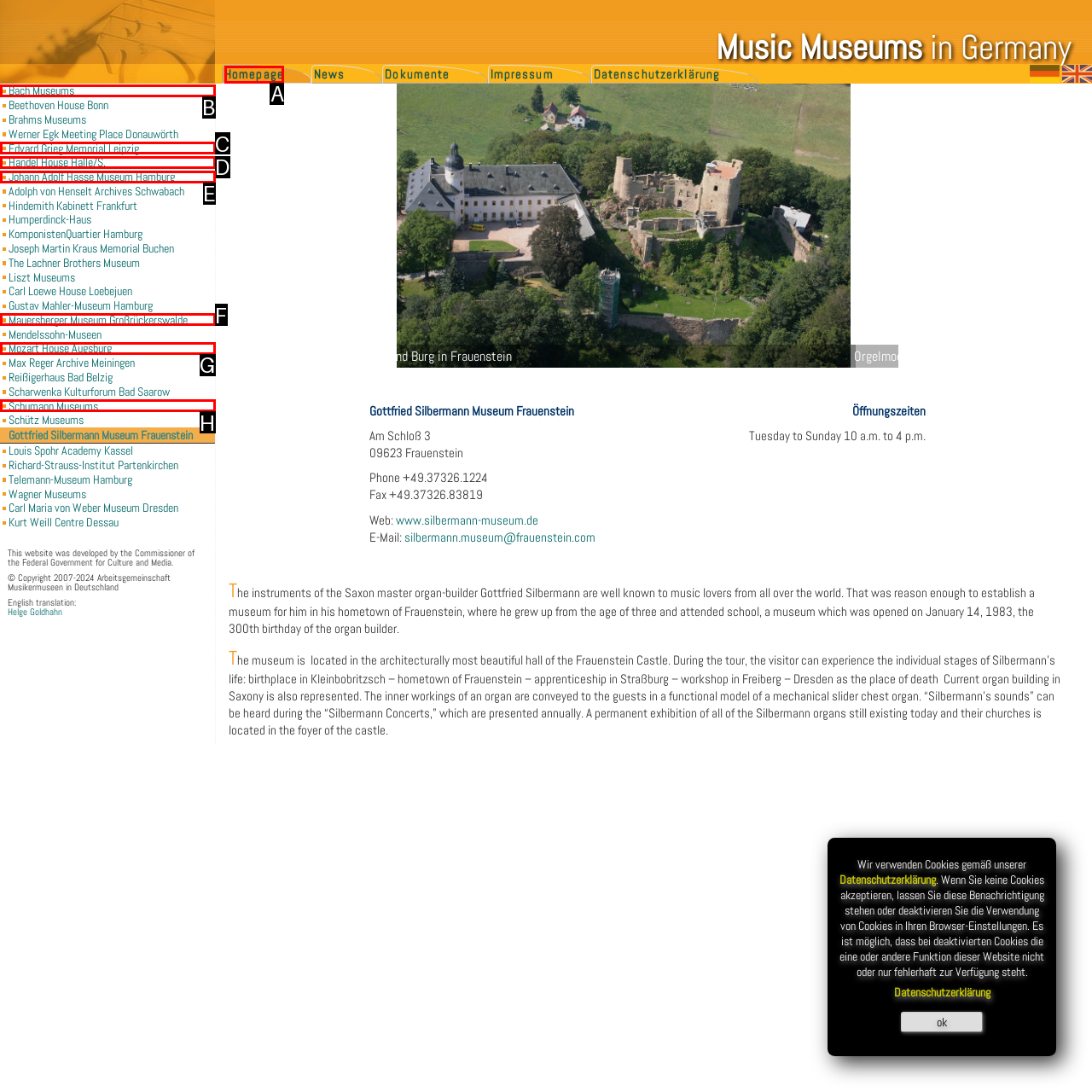Which option should be clicked to execute the task: Click the 'Schumann Museums' link?
Reply with the letter of the chosen option.

H